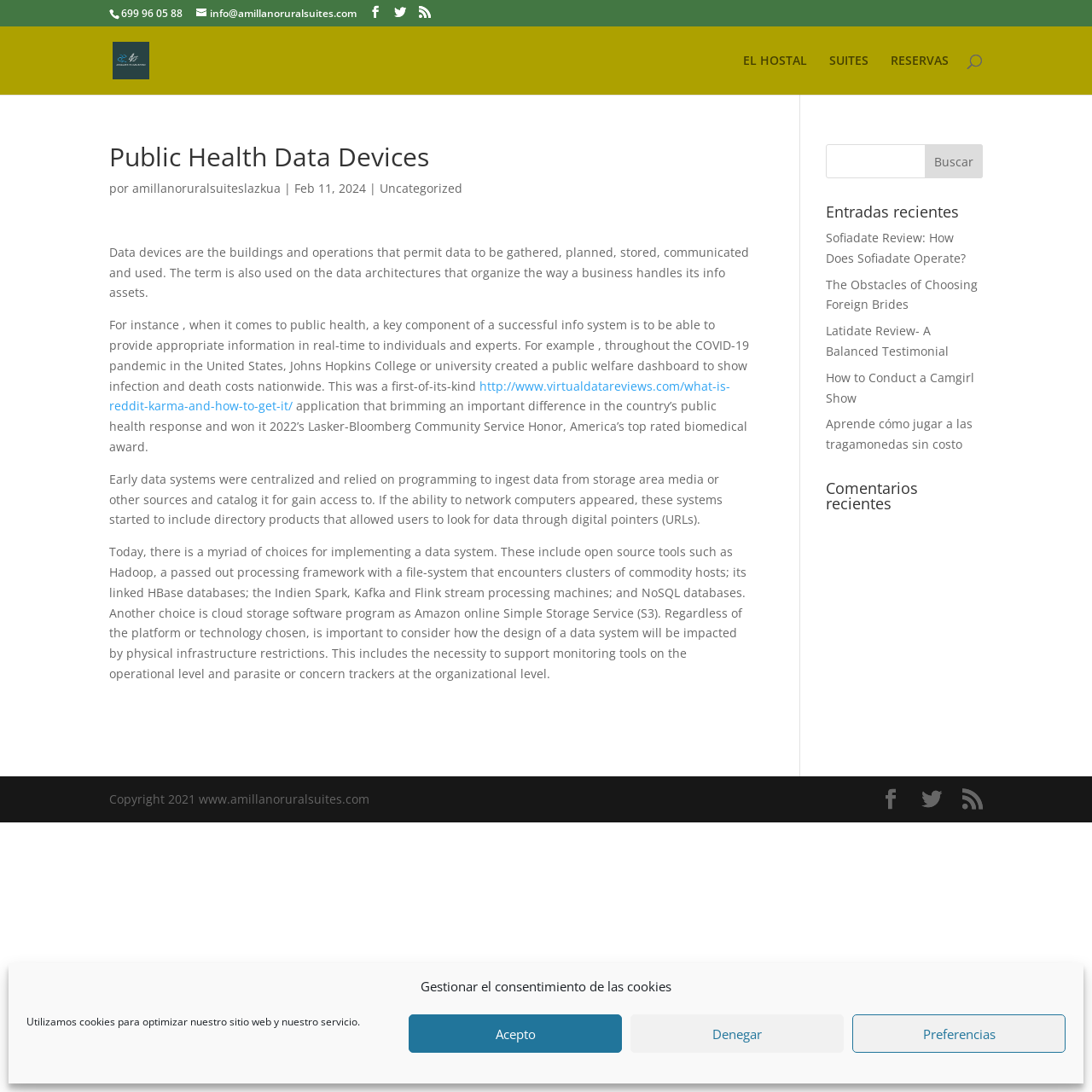Identify the bounding box coordinates necessary to click and complete the given instruction: "View Avaforce 50 Mg details".

None